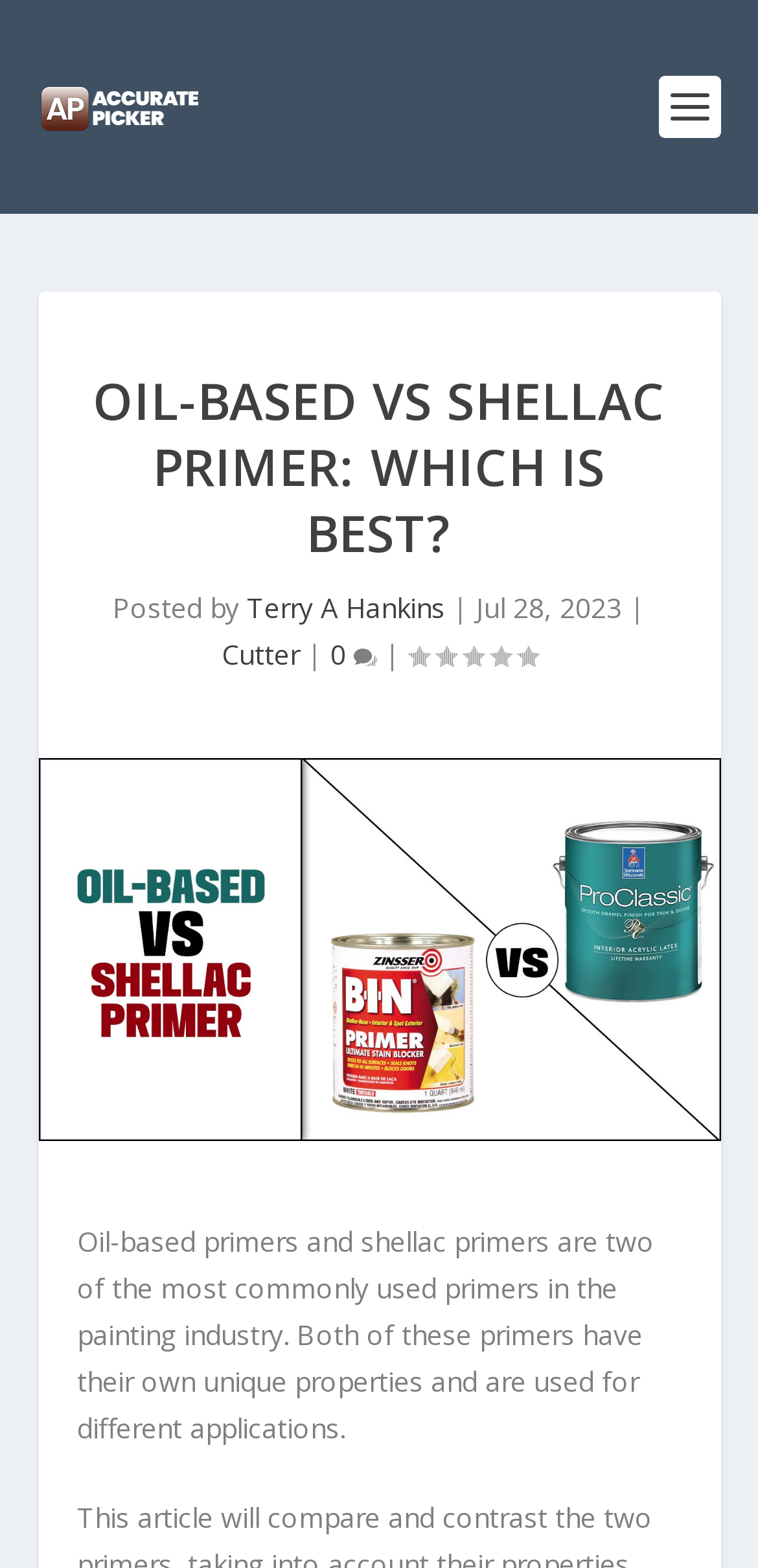What is the main difference between oil-based and shellac primers?
Based on the visual content, answer with a single word or a brief phrase.

Unique properties and applications